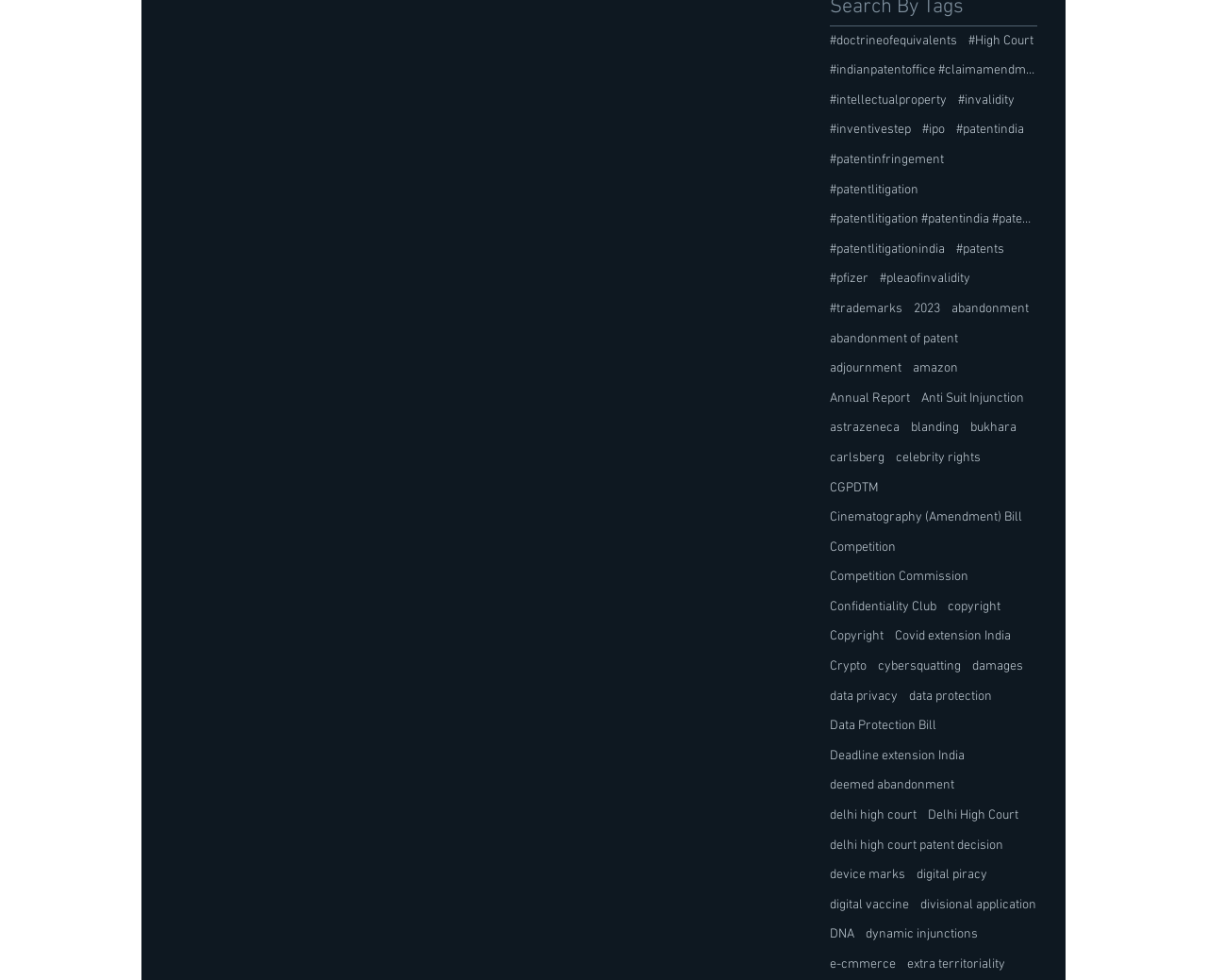Point out the bounding box coordinates of the section to click in order to follow this instruction: "Learn about the Delhi High Court patent decision".

[0.688, 0.853, 0.831, 0.872]